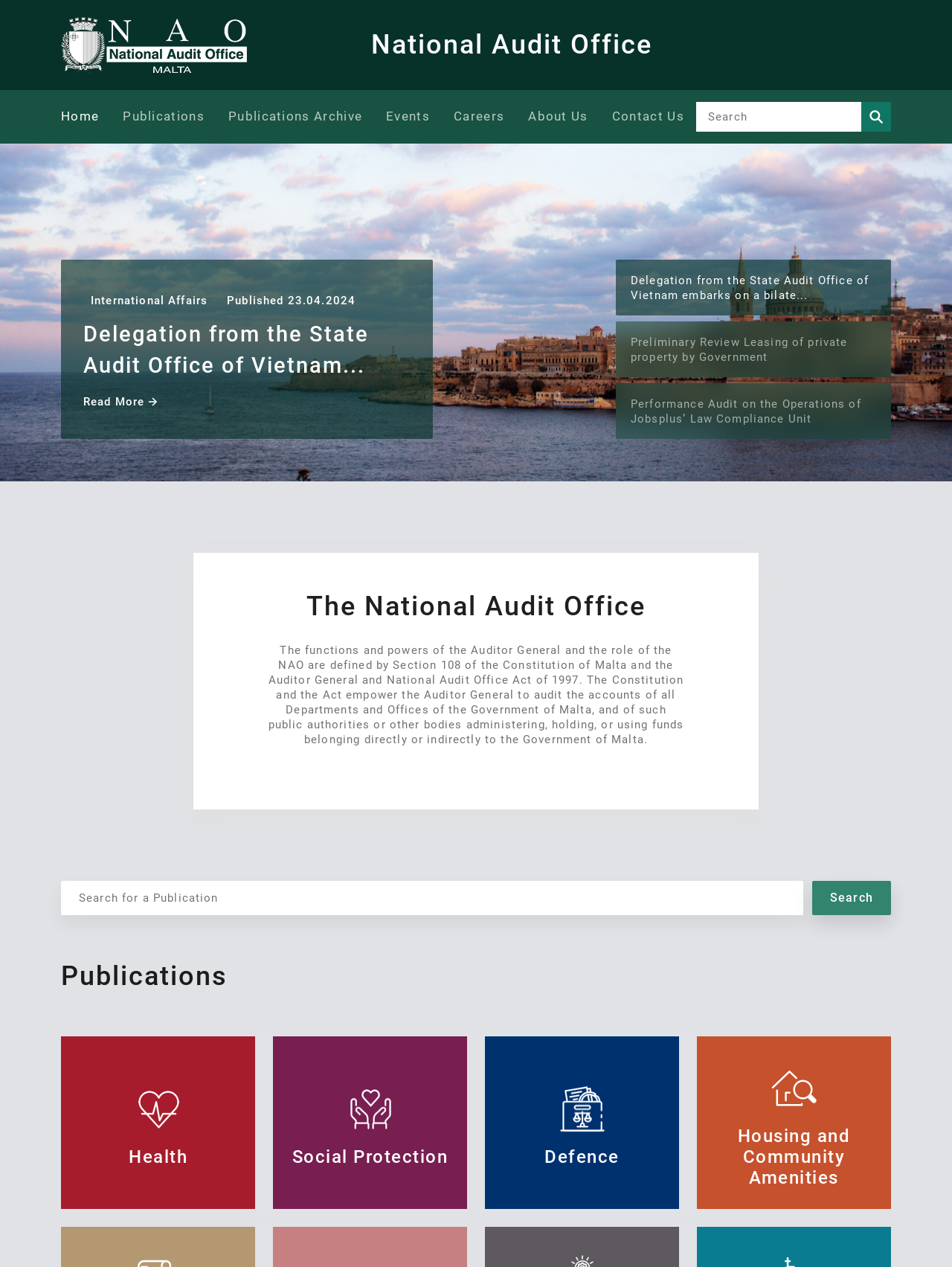Bounding box coordinates should be provided in the format (top-left x, top-left y, bottom-right x, bottom-right y) with all values between 0 and 1. Identify the bounding box for this UI element: About Us

[0.555, 0.086, 0.618, 0.097]